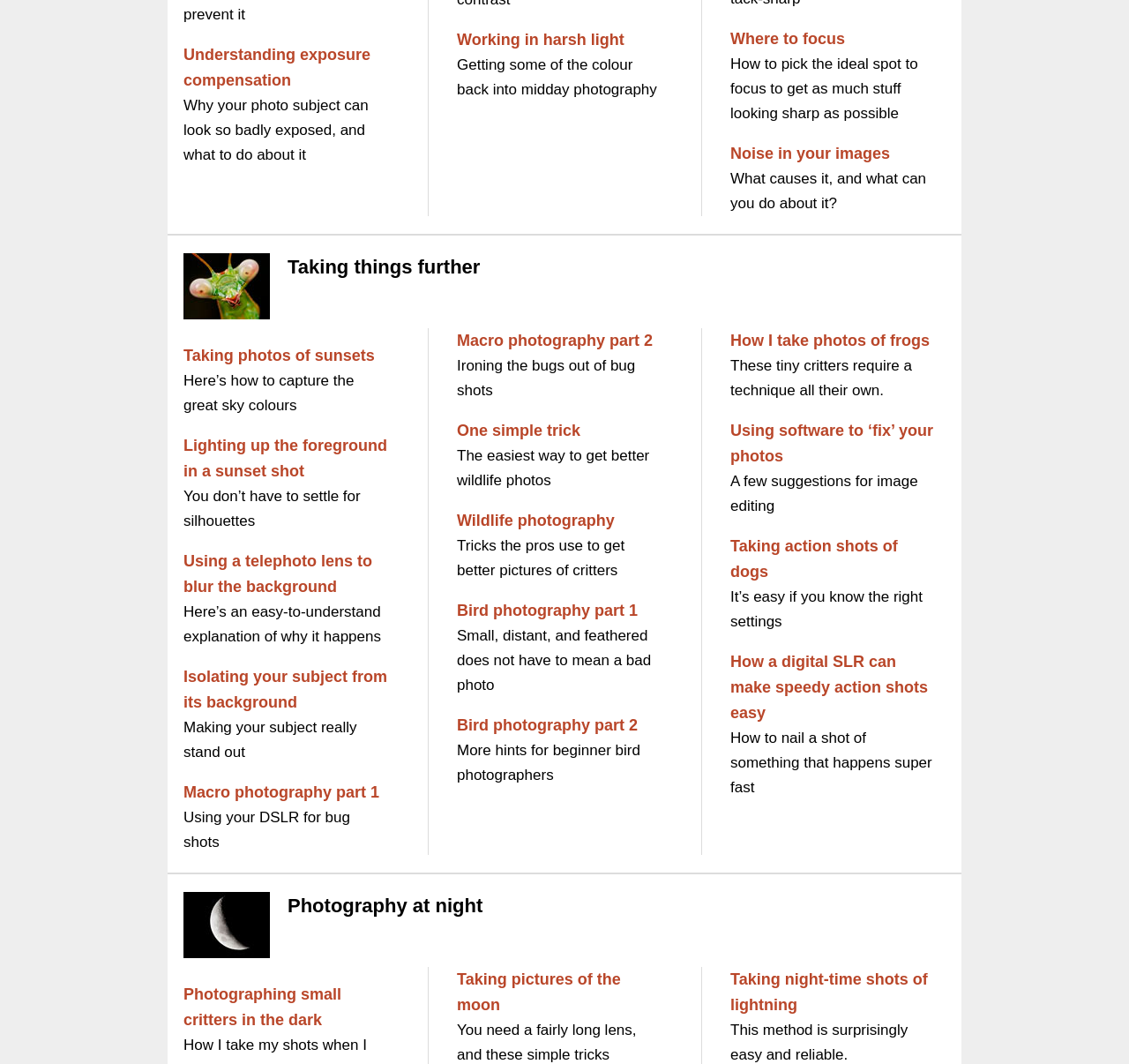For the given element description Wildlife photography, determine the bounding box coordinates of the UI element. The coordinates should follow the format (top-left x, top-left y, bottom-right x, bottom-right y) and be within the range of 0 to 1.

[0.405, 0.481, 0.544, 0.497]